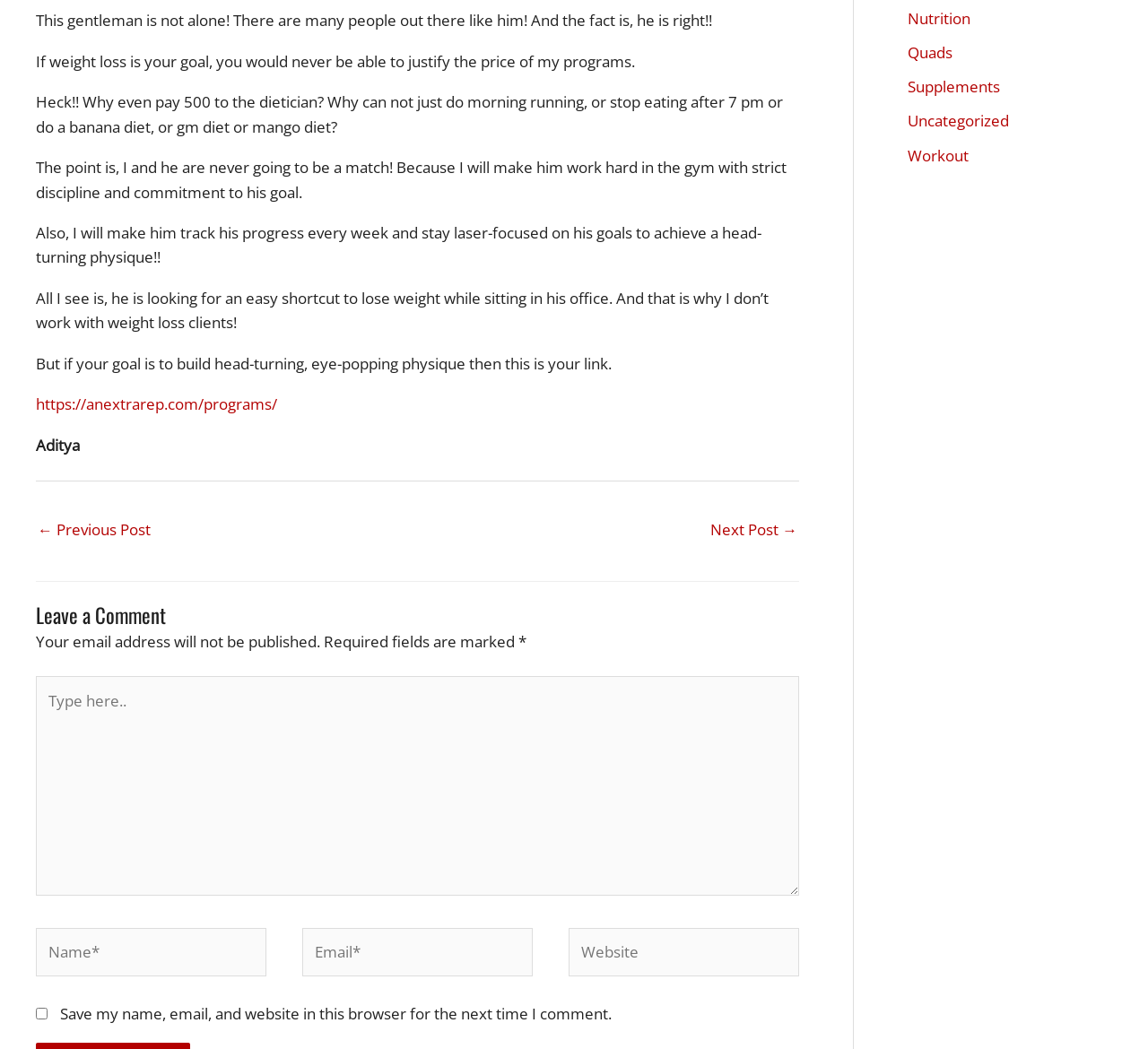Predict the bounding box for the UI component with the following description: "Next Post →".

[0.619, 0.49, 0.695, 0.524]